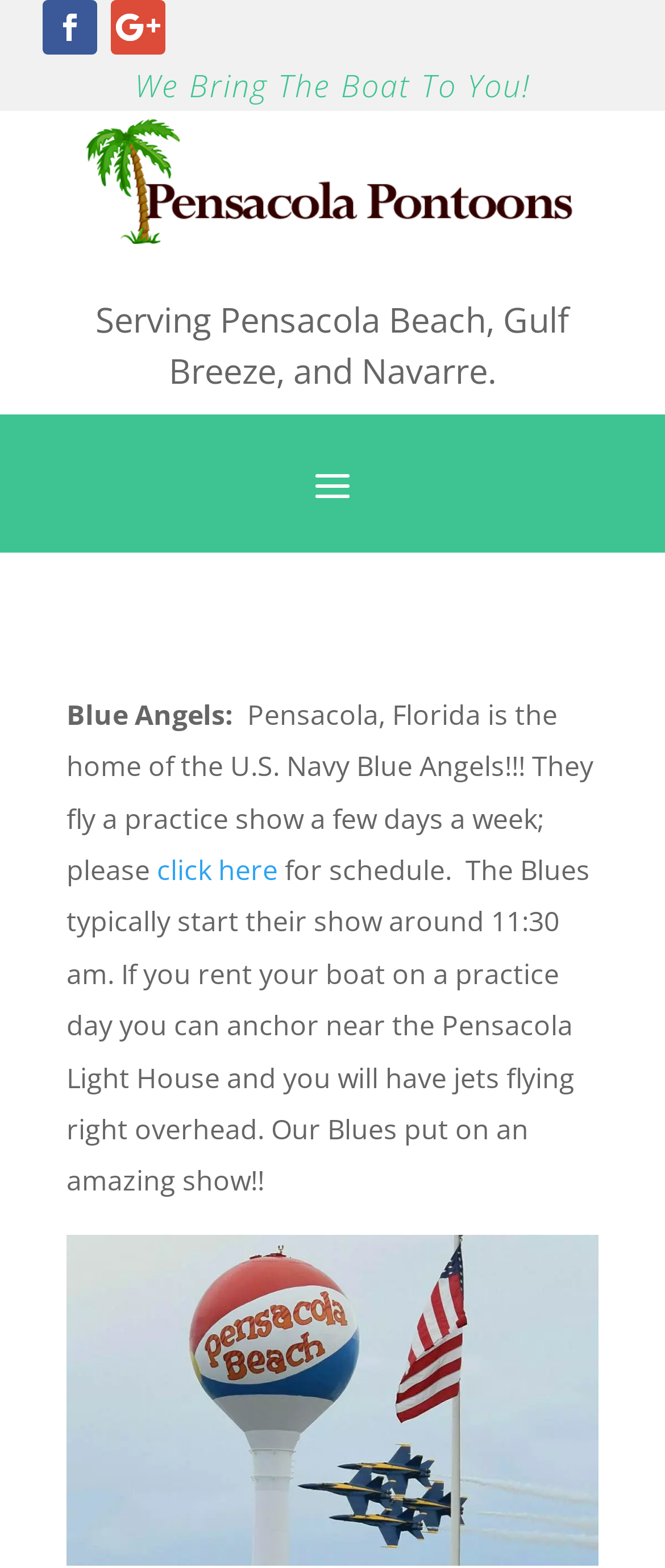Observe the image and answer the following question in detail: Where do the Blue Angels typically start their show?

I found the answer by reading the text element that describes the Blue Angels' practice show. The text mentions that the Blues typically start their show around 11:30 am.